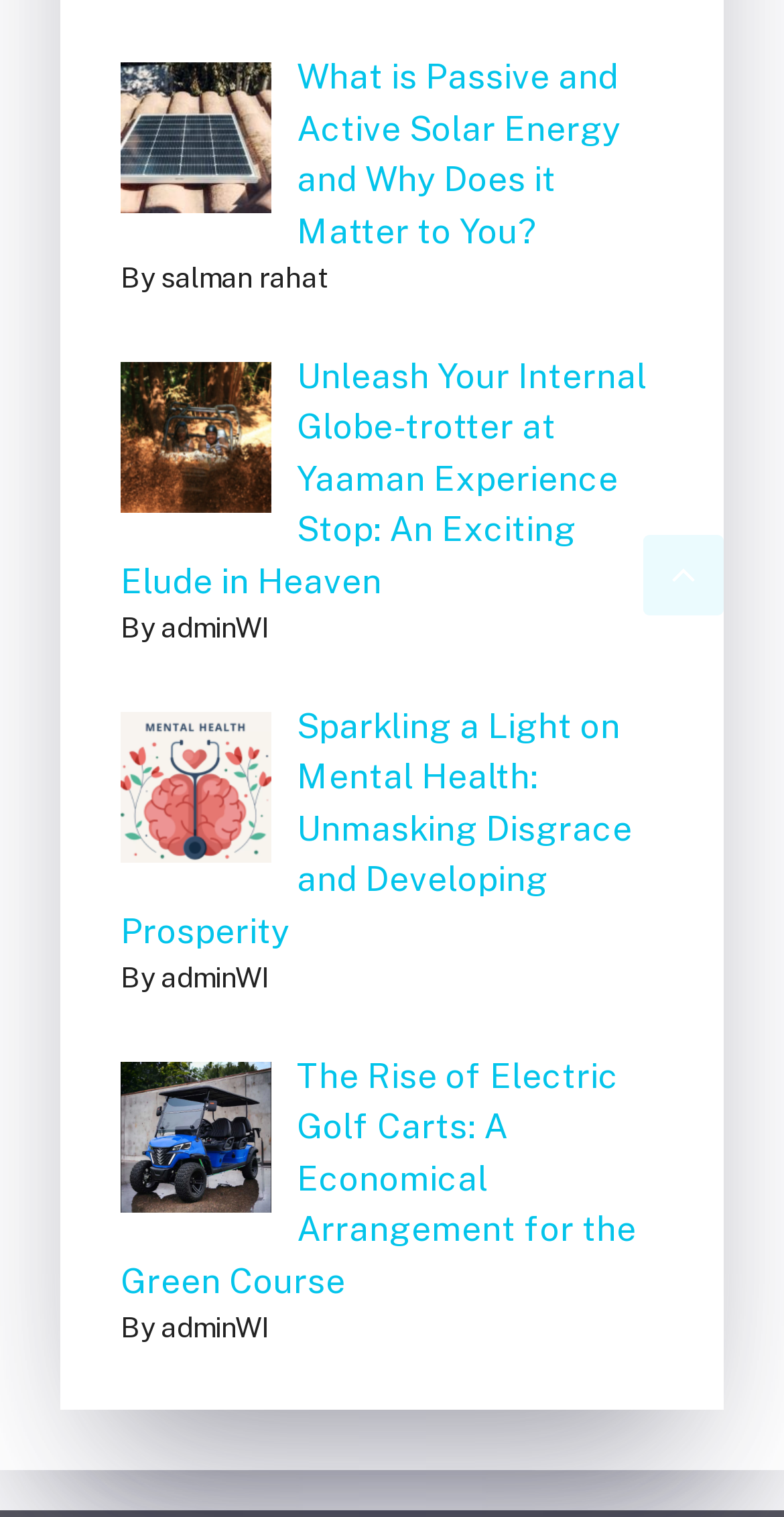Please answer the following query using a single word or phrase: 
How many images are associated with the articles?

2